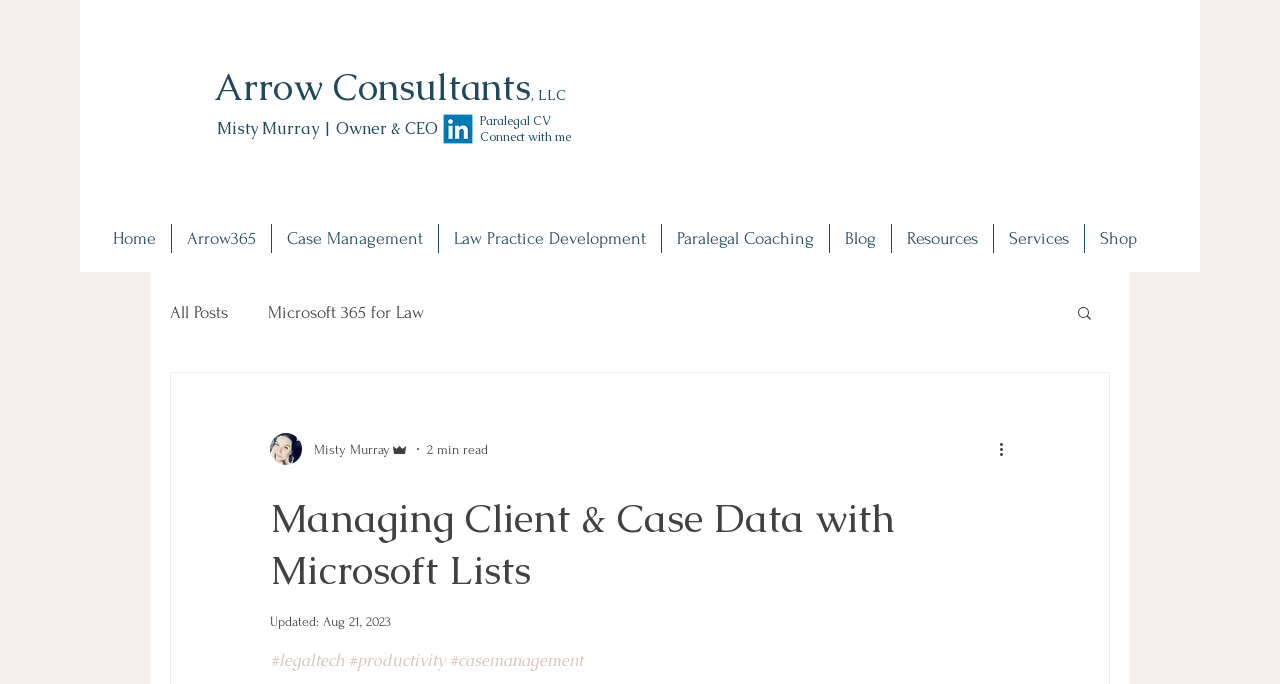Specify the bounding box coordinates of the element's area that should be clicked to execute the given instruction: "Read more about Managing Client & Case Data with Microsoft Lists". The coordinates should be four float numbers between 0 and 1, i.e., [left, top, right, bottom].

[0.211, 0.719, 0.789, 0.871]